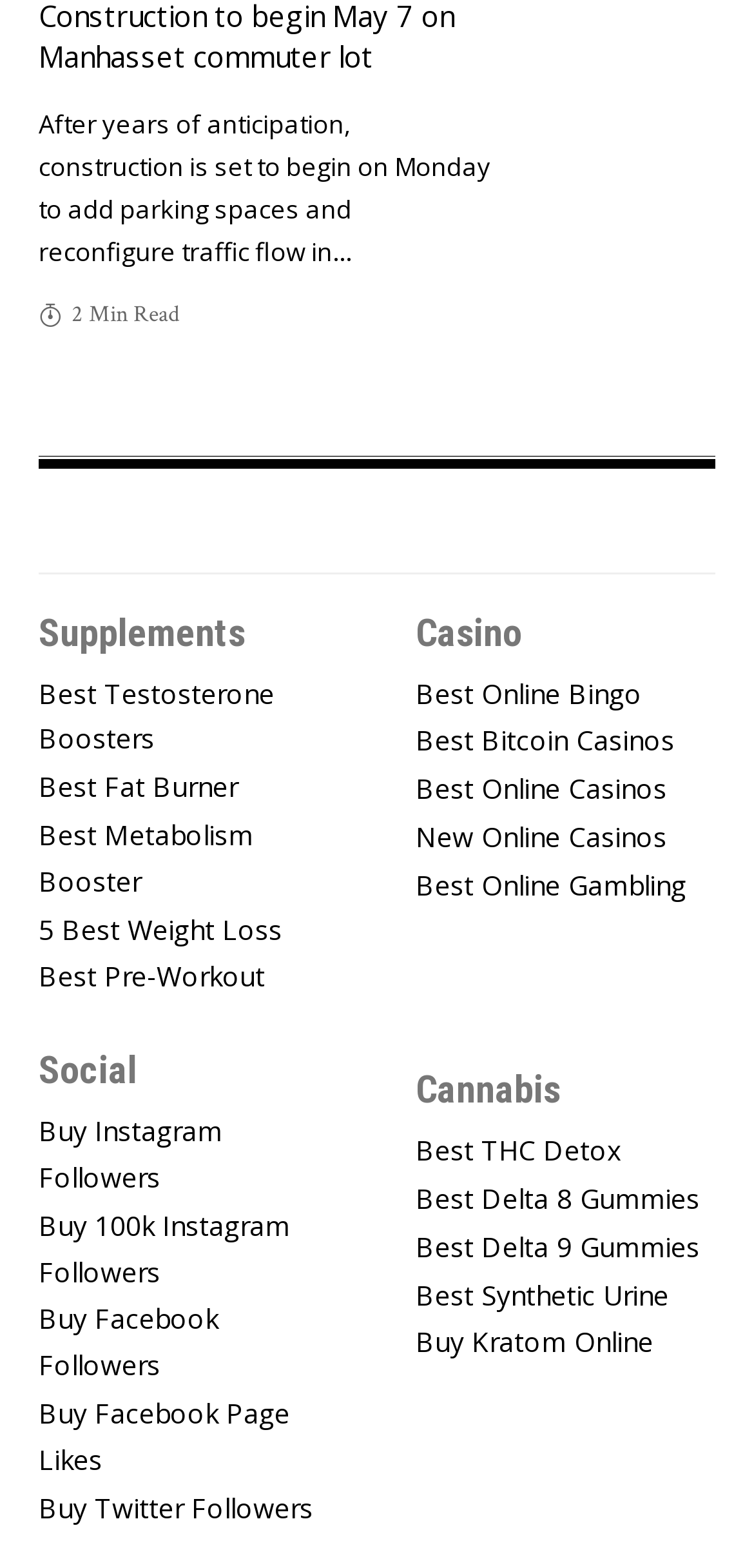Please provide a brief answer to the following inquiry using a single word or phrase:
What is the shortest article on the webpage?

2 Min Read